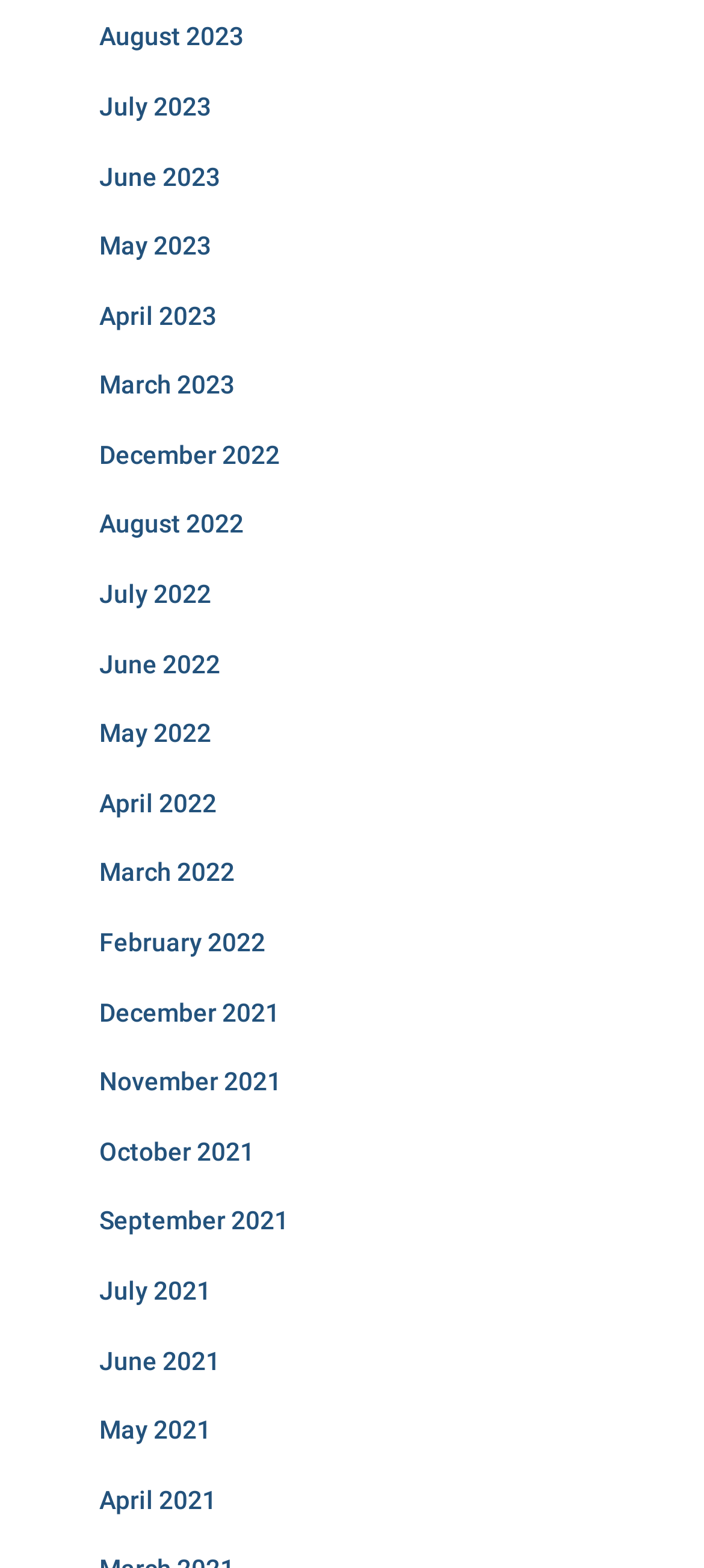Can you specify the bounding box coordinates for the region that should be clicked to fulfill this instruction: "Click on 'More'".

None